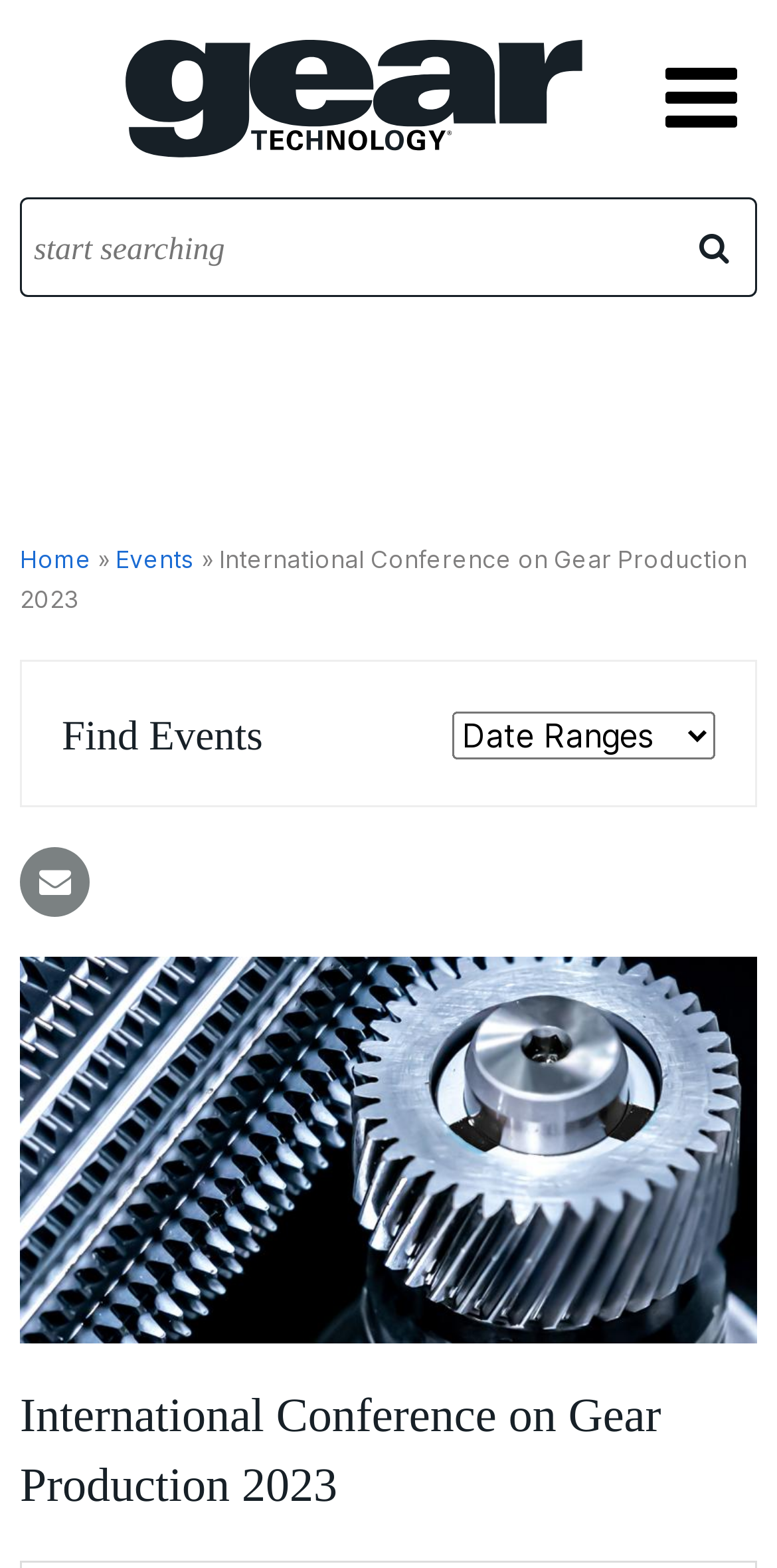Please provide a one-word or short phrase answer to the question:
What is the name of the conference?

International Conference on Gear Production 2023